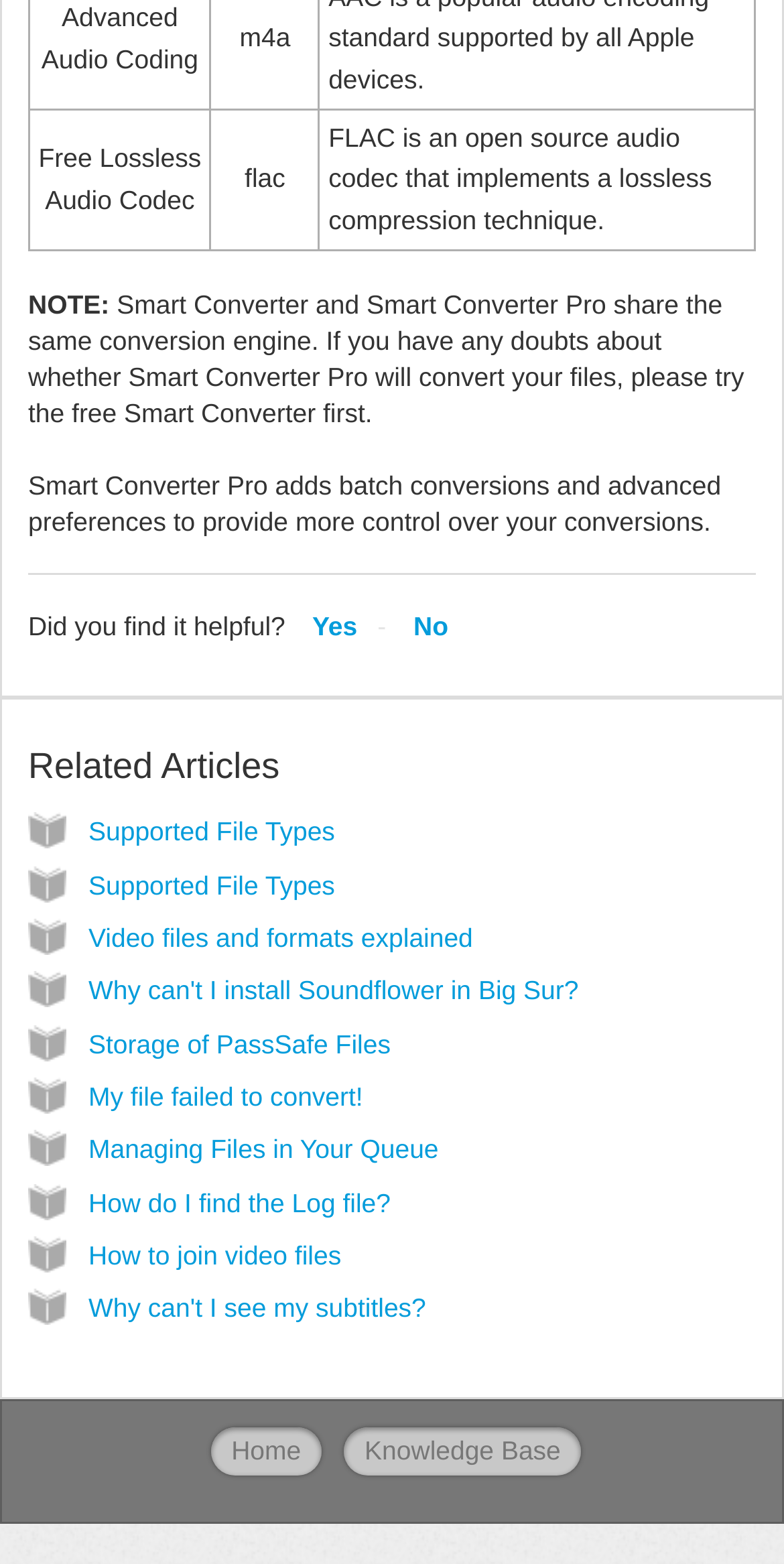Answer the question below in one word or phrase:
What is the purpose of the separator element?

To separate sections